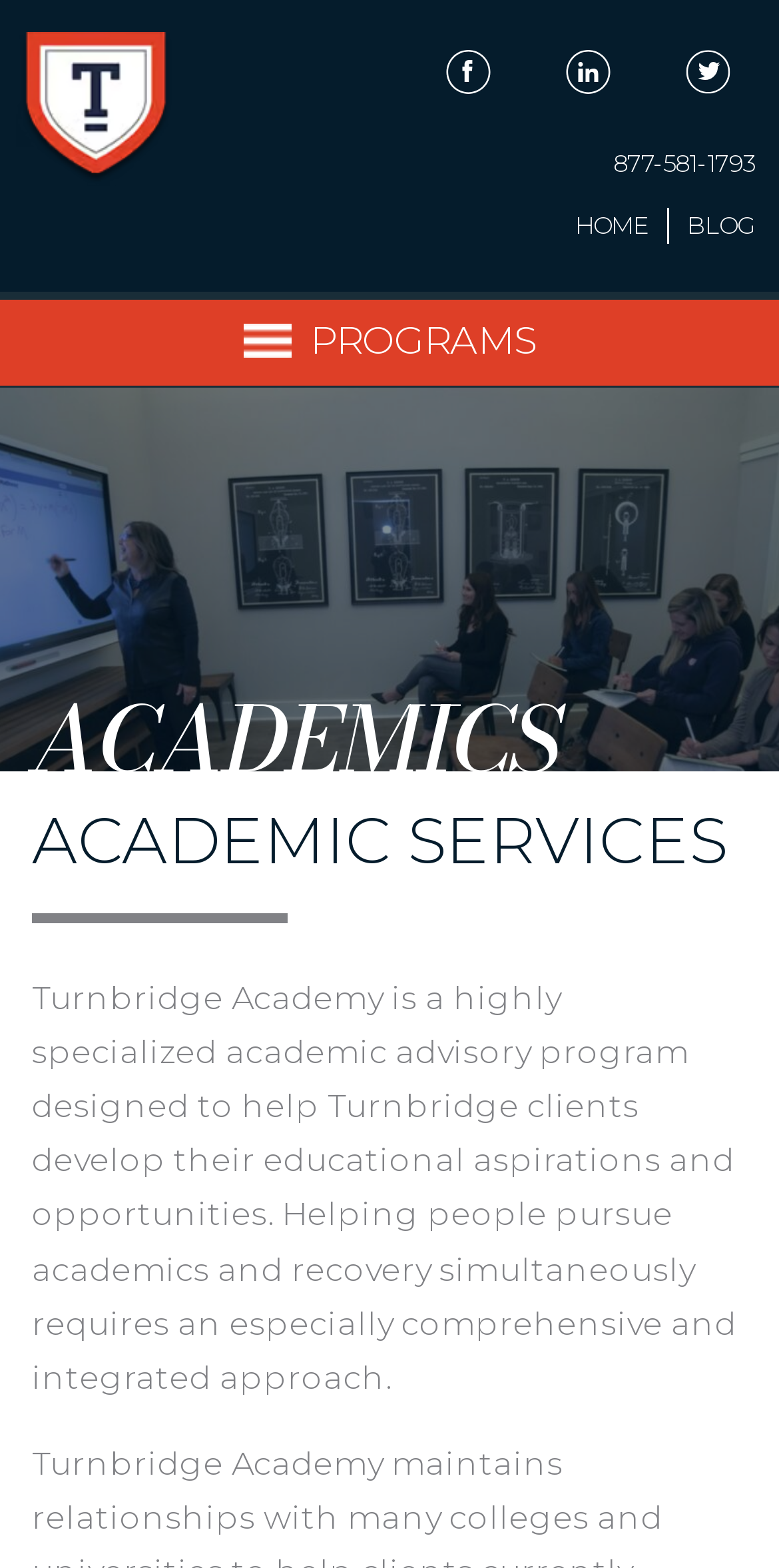What is the phone number to contact? Based on the image, give a response in one word or a short phrase.

877-581-1793